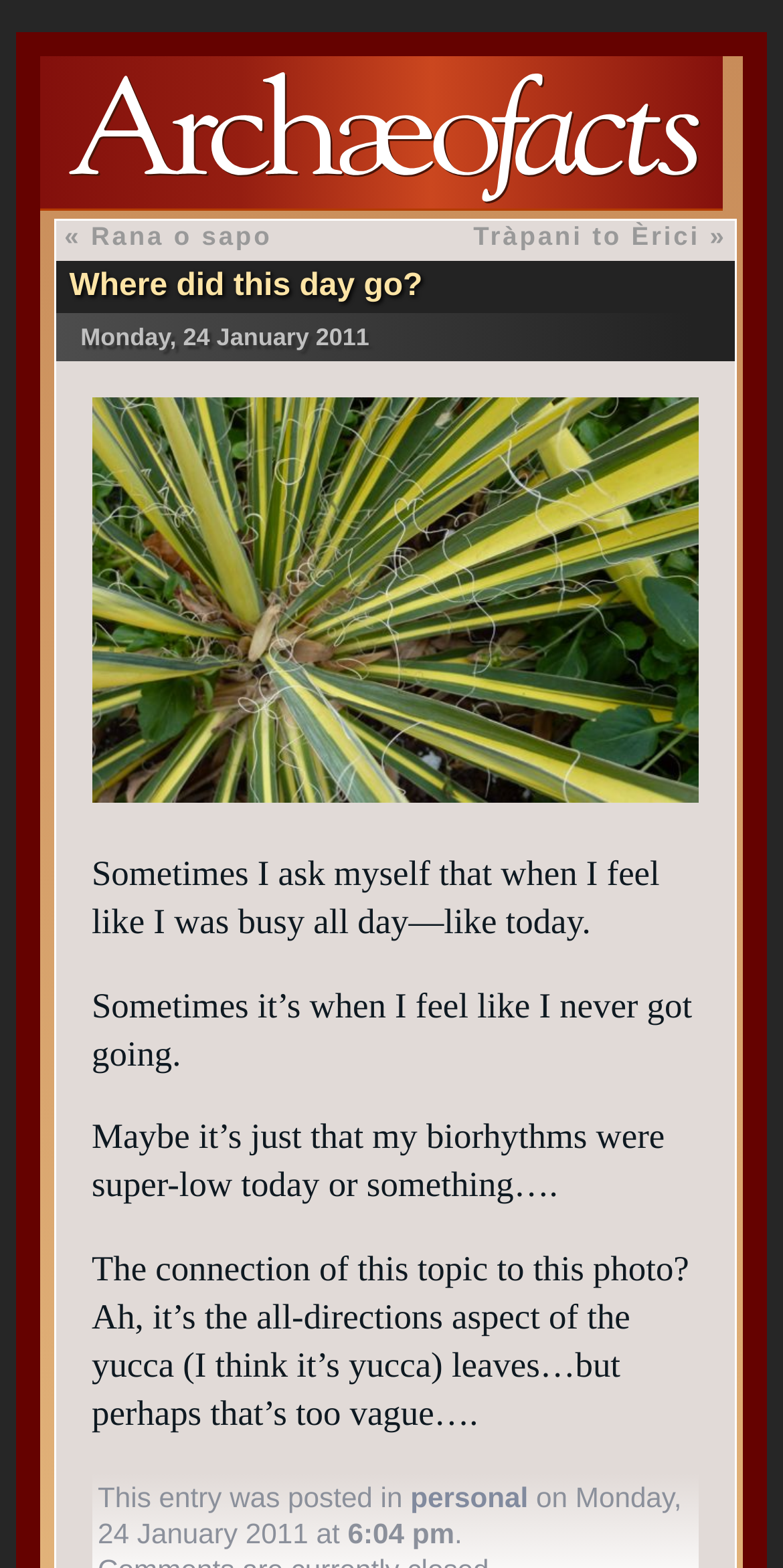Please give a succinct answer using a single word or phrase:
What is the time mentioned in the webpage?

6:04 pm